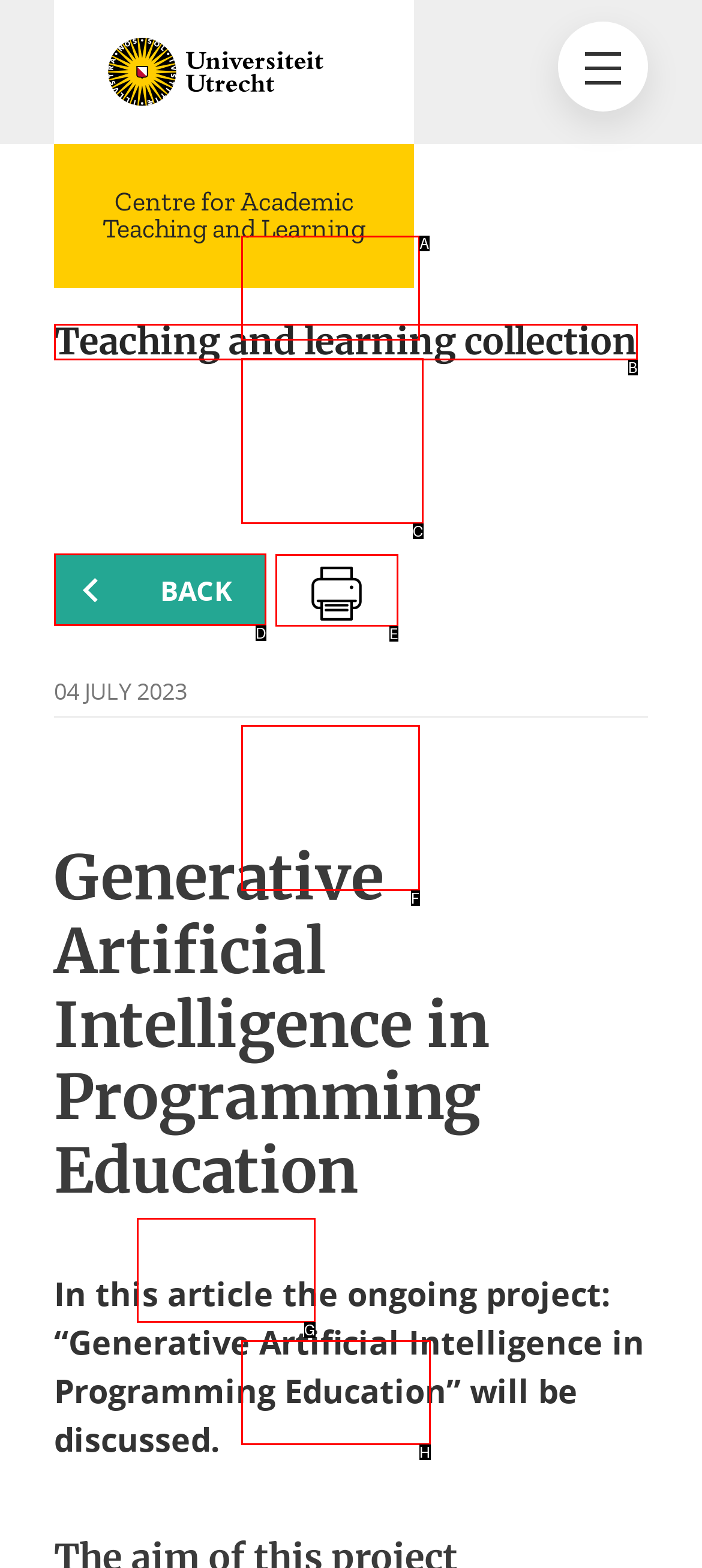Given the task: Click BACK, tell me which HTML element to click on.
Answer with the letter of the correct option from the given choices.

D